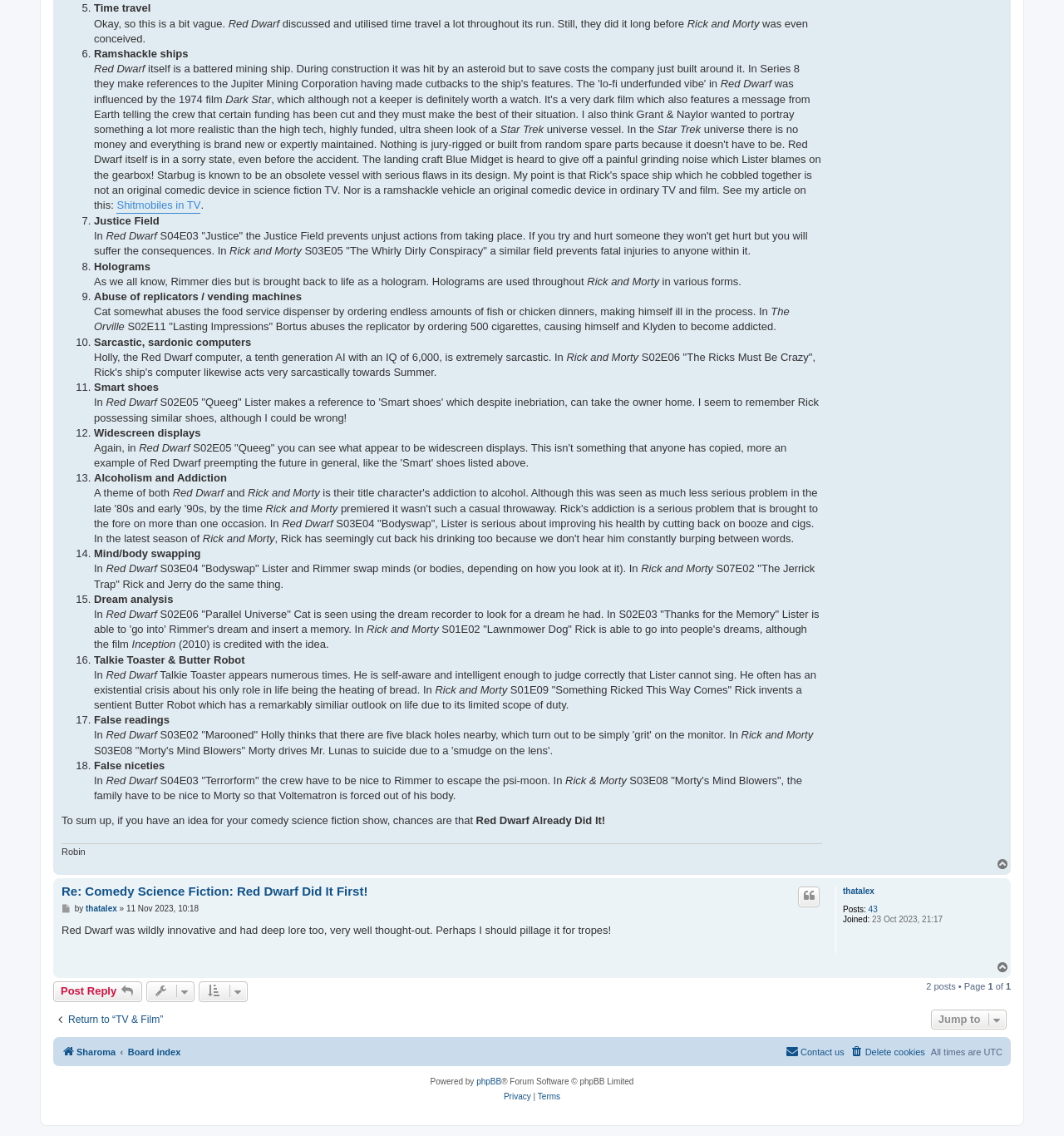Provide the bounding box coordinates for the UI element that is described by this text: "Delete cookies". The coordinates should be in the form of four float numbers between 0 and 1: [left, top, right, bottom].

[0.799, 0.917, 0.869, 0.935]